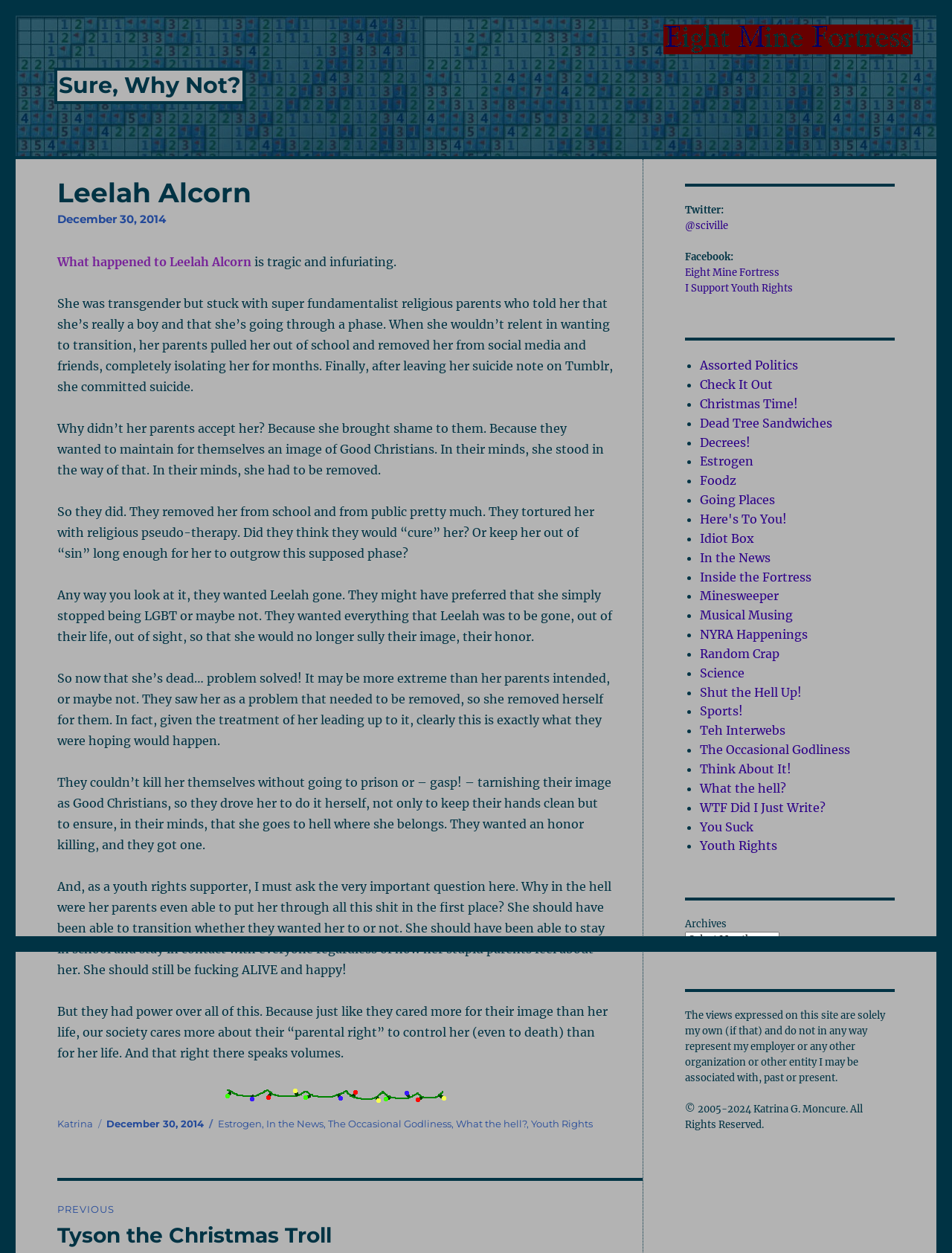Provide a comprehensive caption for the webpage.

This webpage is about Leelah Alcorn, a transgender individual who tragically took her own life due to her parents' rejection and mistreatment. The page has a heading with Leelah's name and a subheading "December 30, 2014". Below the heading, there is a link to "What happened to Leelah Alcorn" and a brief description of her story, which is a tragic and infuriating account of how her parents, who were fundamentalist Christians, refused to accept her gender identity and instead subjected her to religious pseudo-therapy, isolating her from school and friends.

The main content of the page is a long article that expresses outrage and sadness at Leelah's death, blaming her parents for their role in her suicide. The article argues that Leelah's parents wanted to remove her from their life because she was a problem that needed to be solved, and that they drove her to take her own life. The author also criticizes society for caring more about parental rights than the well-being of children like Leelah.

On the right side of the page, there is a section with links to various categories, including "Estrogen", "In the News", "The Occasional Godliness", "What the hell?", and "Youth Rights". Below this section, there is a list of links to other websites and blogs, including "Assorted Politics", "Check It Out", "Christmas Time!", and many others.

At the bottom of the page, there is a footer section with links to the author's social media profiles, including Twitter and Facebook, as well as a list of categories and a "Post navigation" heading. There is also an image with the text "Merry Christmas!" near the bottom of the page.